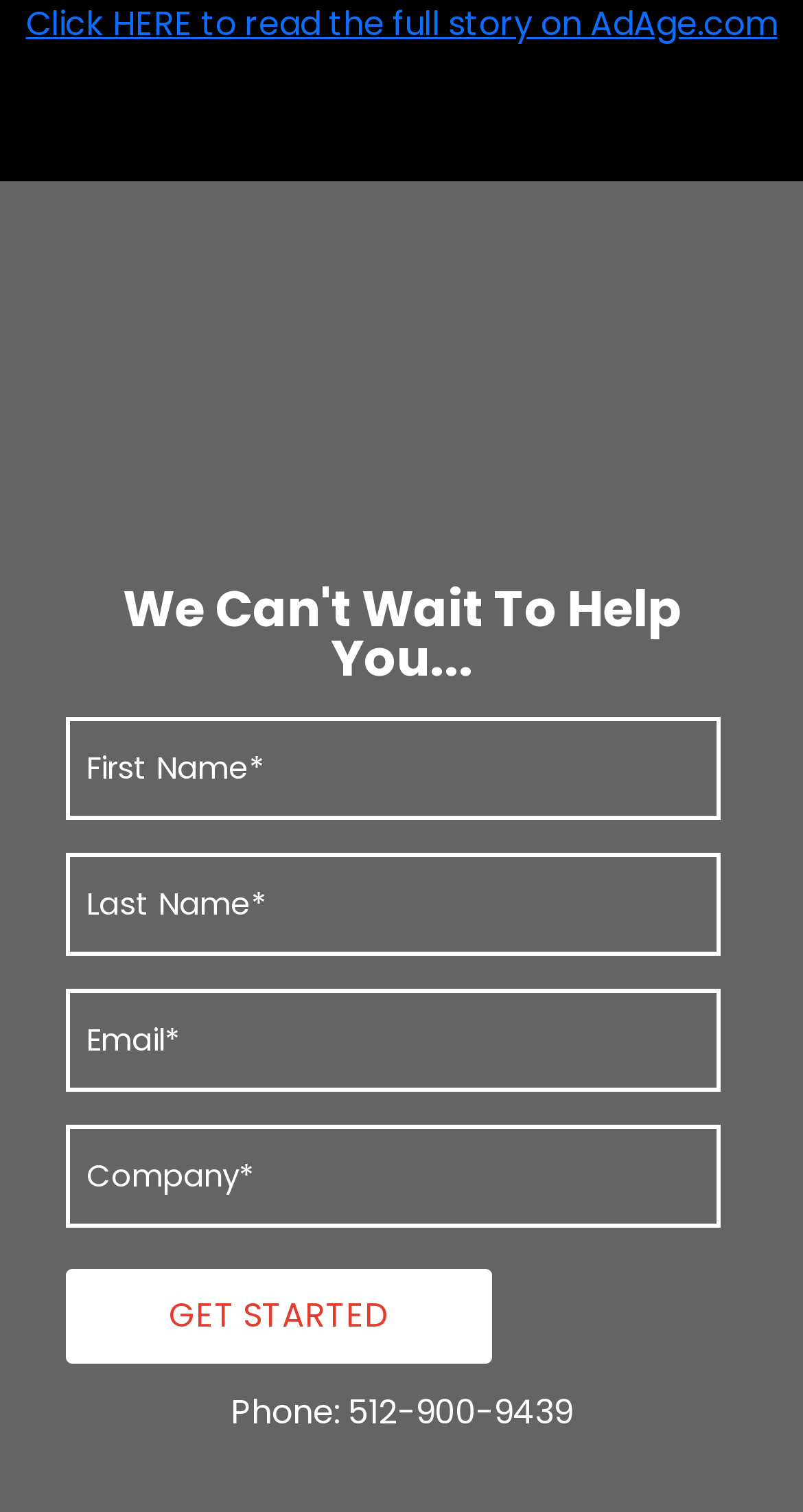Give the bounding box coordinates for this UI element: "value="Get Started"". The coordinates should be four float numbers between 0 and 1, arranged as [left, top, right, bottom].

[0.082, 0.839, 0.613, 0.902]